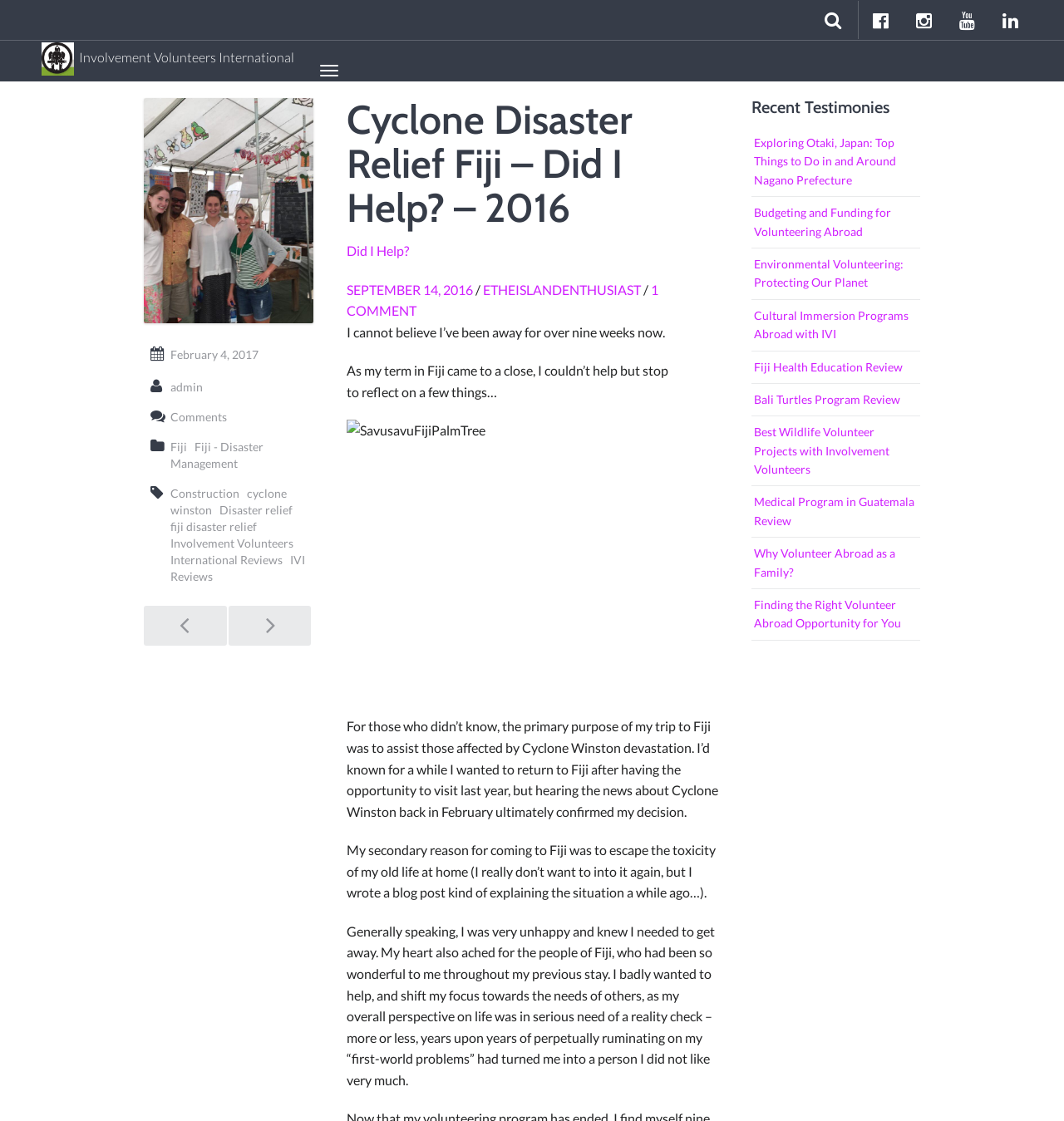Convey a detailed summary of the webpage, mentioning all key elements.

The webpage is about Cyclone Winston disaster relief volunteering in Fiji in 2016. At the top, there are four social media links and a search bar. Below the search bar, there is a logo of "Volunteer Overseas with IVI" with an image and a button next to it. 

The main content of the webpage is a blog post titled "Cyclone Disaster Relief Fiji – Did I Help? – 2016". The post is written in a personal tone, reflecting on the author's experience volunteering in Fiji after Cyclone Winston. The author shares their motivations for going to Fiji, including a desire to escape their unhappy life at home and to help those affected by the cyclone. 

The post includes an image of a palm tree in Savusavu, Fiji, and several paragraphs of text describing the author's experience. There are also links to other related articles and blog posts, including "Did I Help?" and "SEPTEMBER 14, 2016". 

On the right side of the webpage, there is a section with links to other articles and categories, including "Fiji", "Disaster Management", "Construction", and "Involvement Volunteers International Reviews". There are also links to recent testimonies, including articles about volunteering abroad, cultural immersion programs, and wildlife volunteer projects.